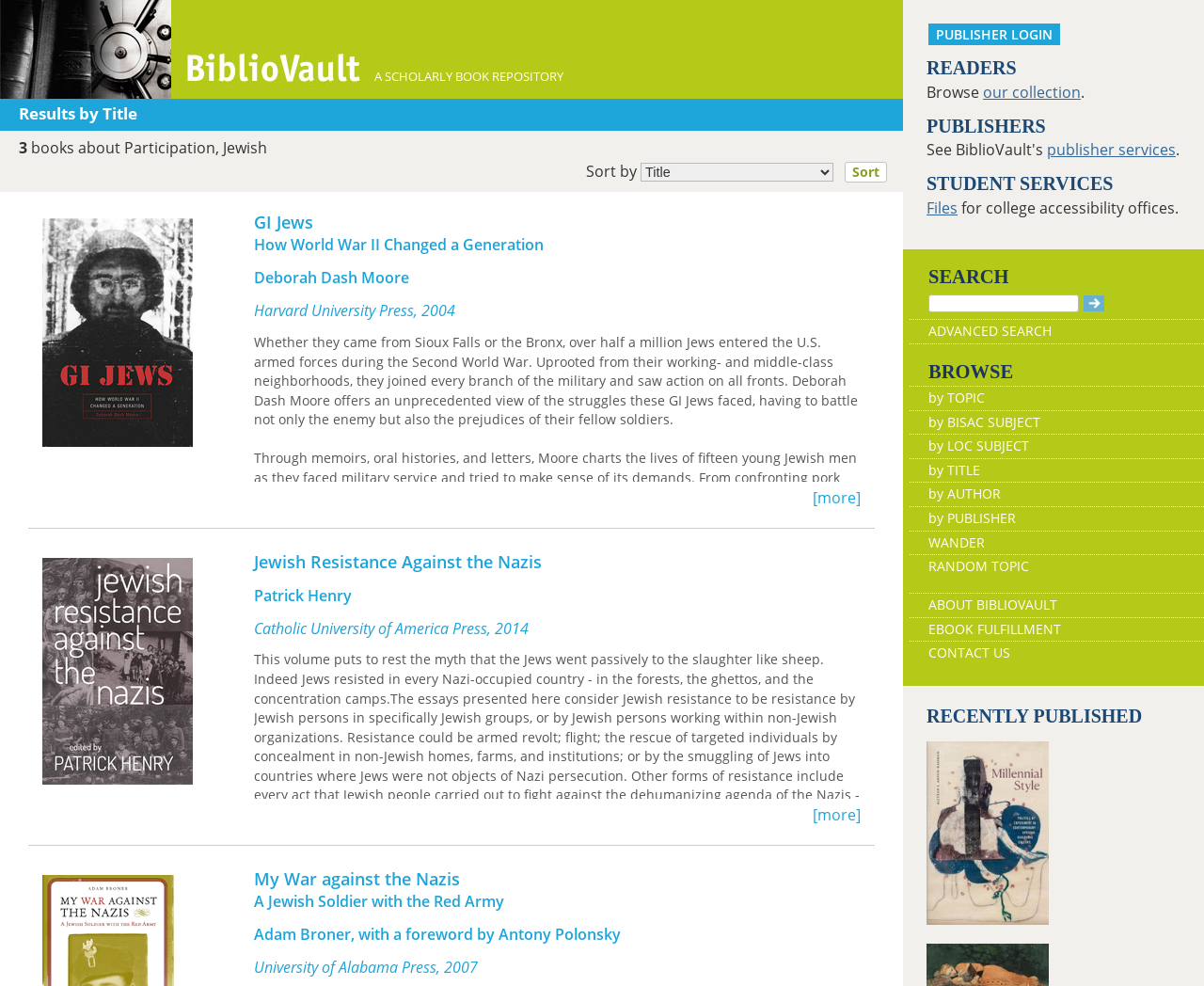Could you highlight the region that needs to be clicked to execute the instruction: "View recently published book Millennial Style"?

[0.77, 0.752, 0.871, 0.938]